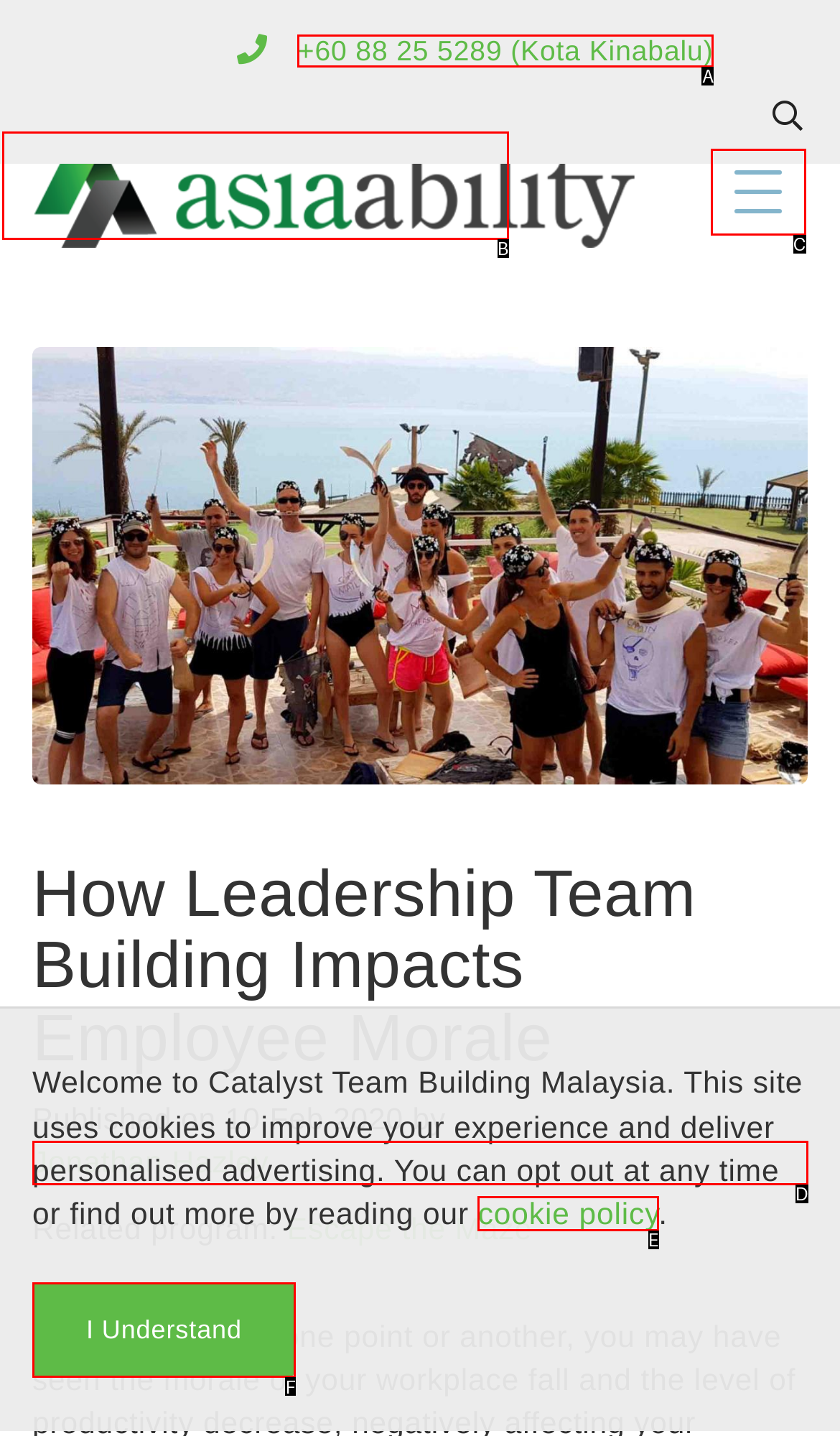Select the option that fits this description: Toggle navigation
Answer with the corresponding letter directly.

C